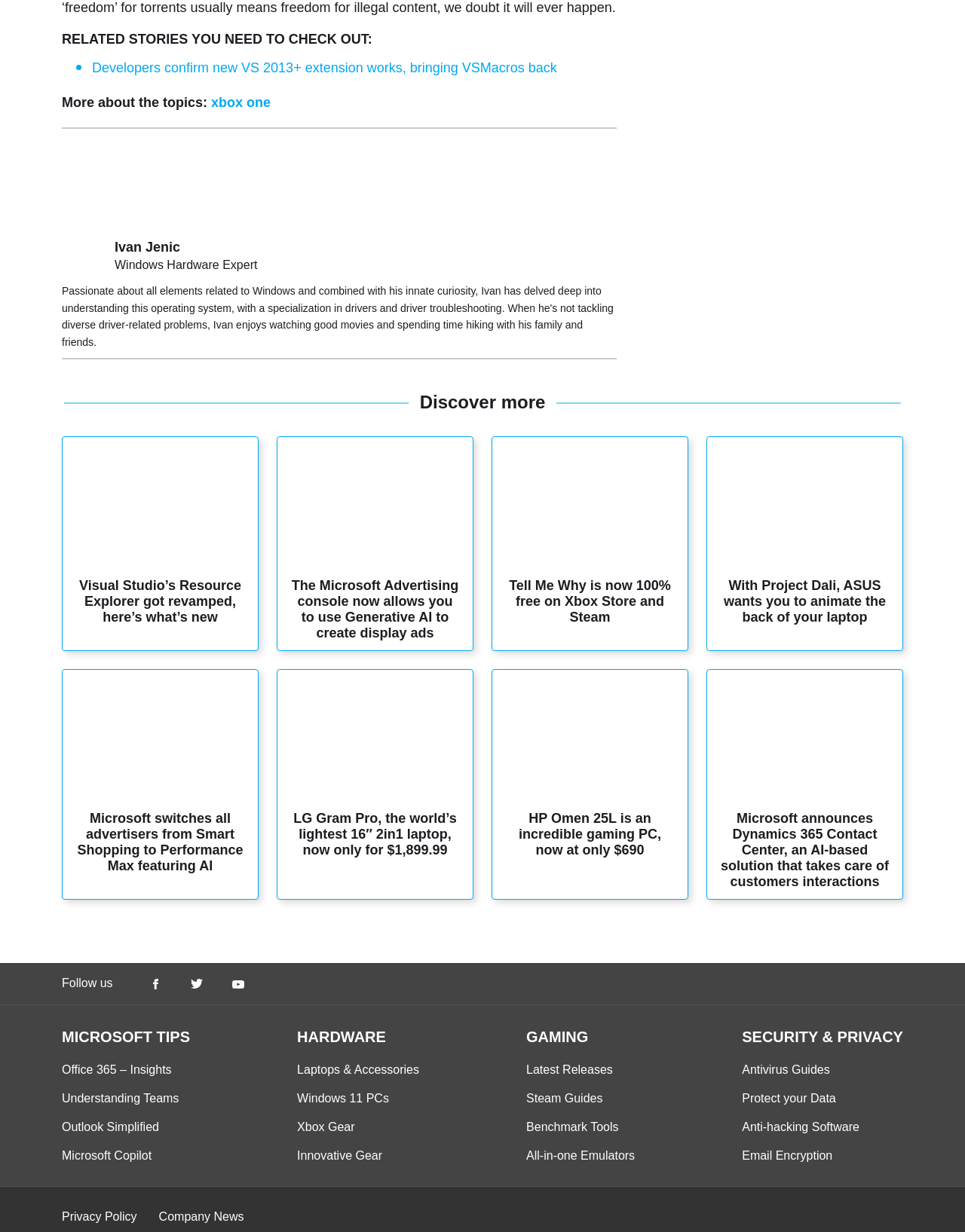Please determine the bounding box coordinates of the section I need to click to accomplish this instruction: "Discover more".

[0.435, 0.318, 0.565, 0.335]